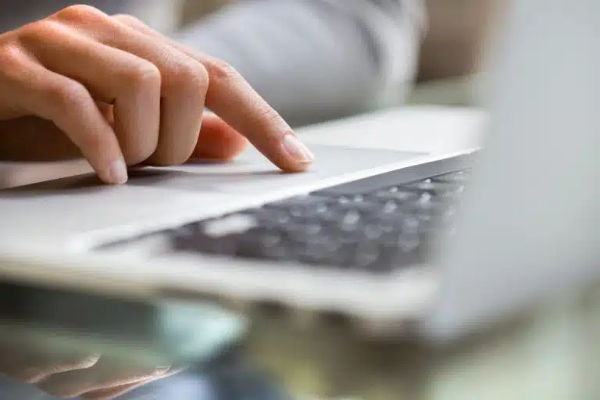What is the person likely doing on the laptop?
From the image, provide a succinct answer in one word or a short phrase.

Composing written content